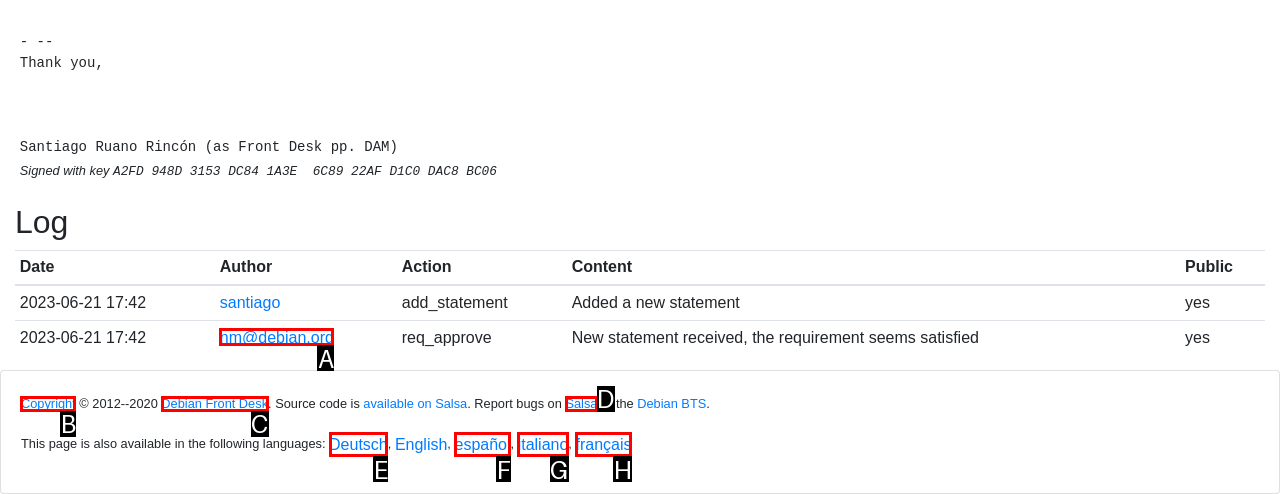Point out the specific HTML element to click to complete this task: Check Copyright link Reply with the letter of the chosen option.

B